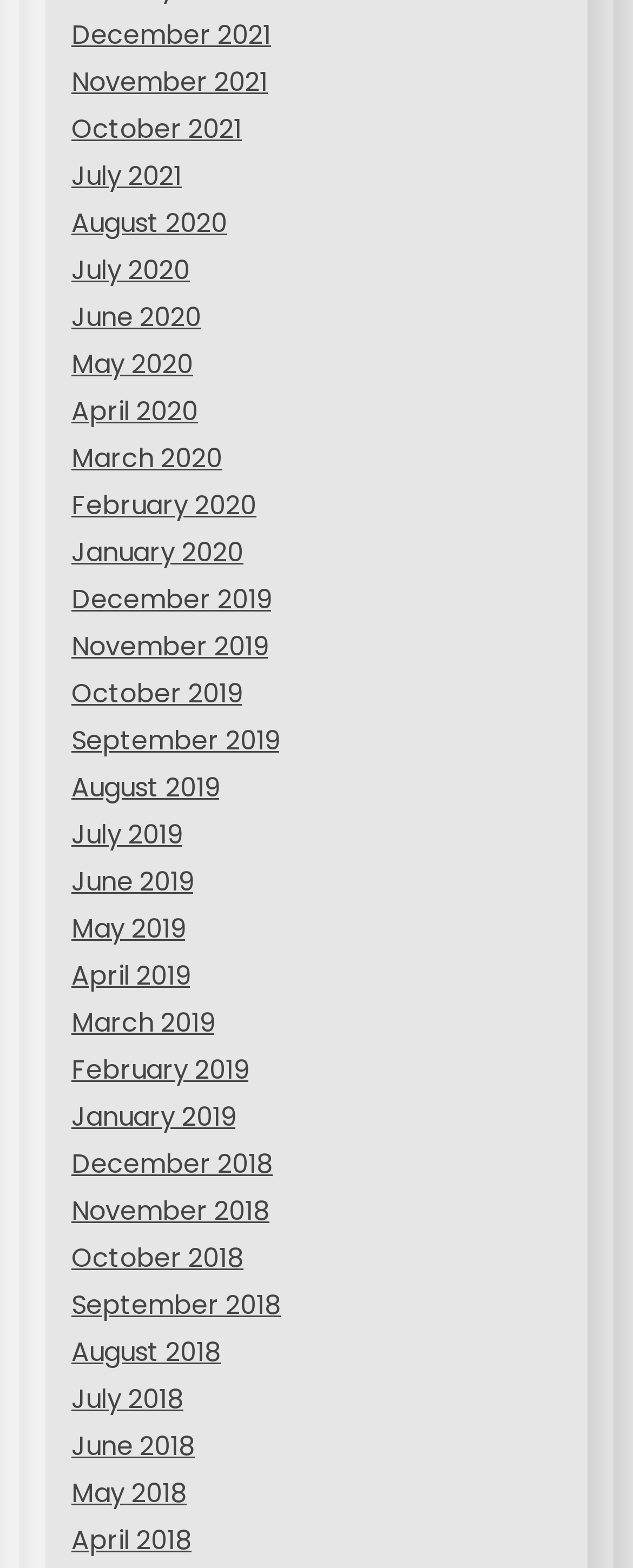Are the months listed in chronological order?
Using the image as a reference, give a one-word or short phrase answer.

Yes